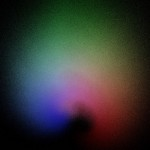Generate a complete and detailed caption for the image.

This image, titled "Fractal Background 10," showcases an abstract design characterized by a mesmerizing blend of colors, including shades of green, red, blue, and hints of purple. The soft, diffused light creates an ethereal atmosphere, reminiscent of a cosmic or nebular scene. The interplay of these colors and the gradient effect gives the background a dynamic quality, suitable for various creative projects, particularly in presentations. This fractal design adds a unique artistic touch, making it an engaging visual for viewers.